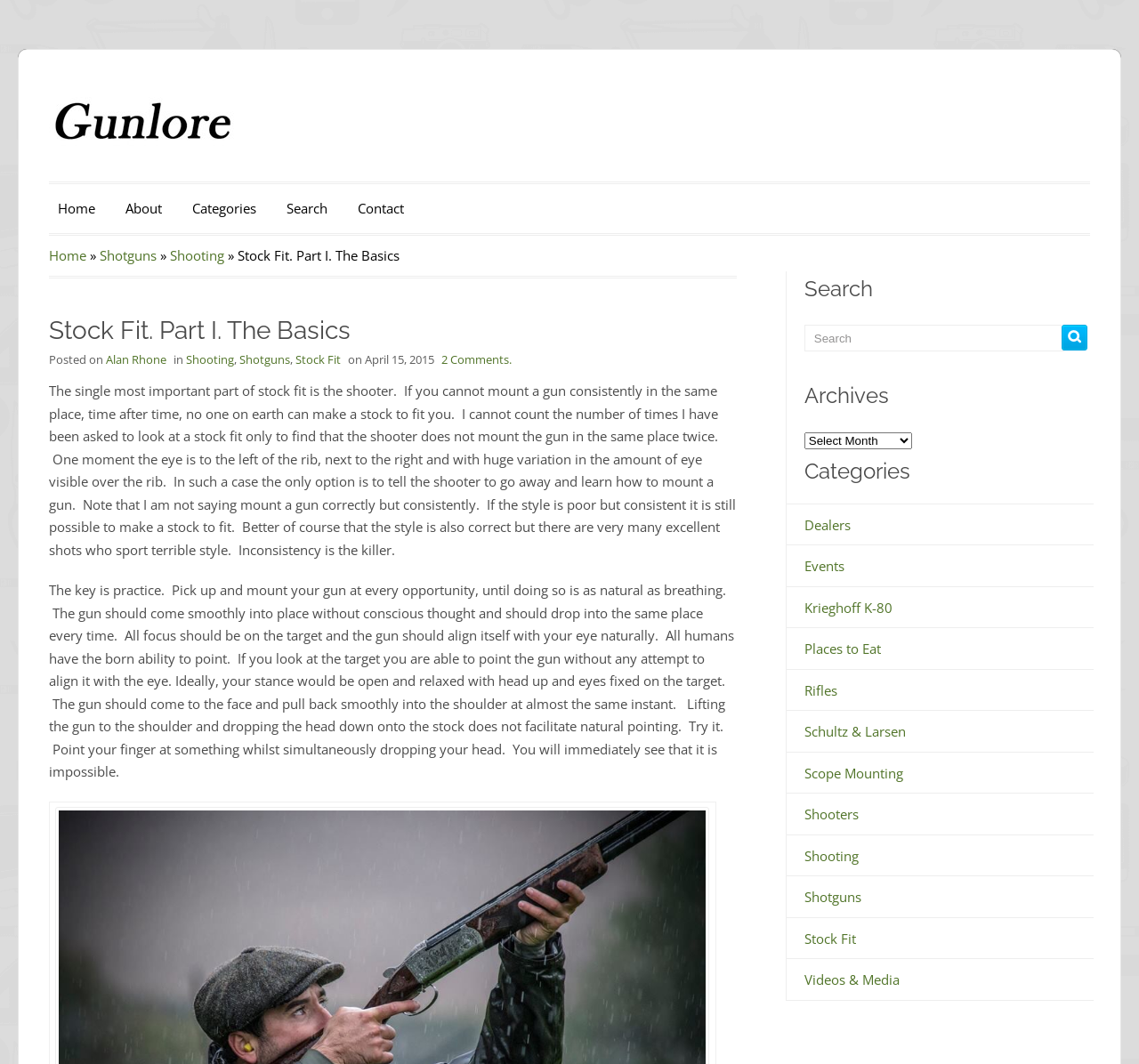Predict the bounding box coordinates of the area that should be clicked to accomplish the following instruction: "Click the 'Gunlore logo' link". The bounding box coordinates should consist of four float numbers between 0 and 1, i.e., [left, top, right, bottom].

[0.043, 0.104, 0.211, 0.121]